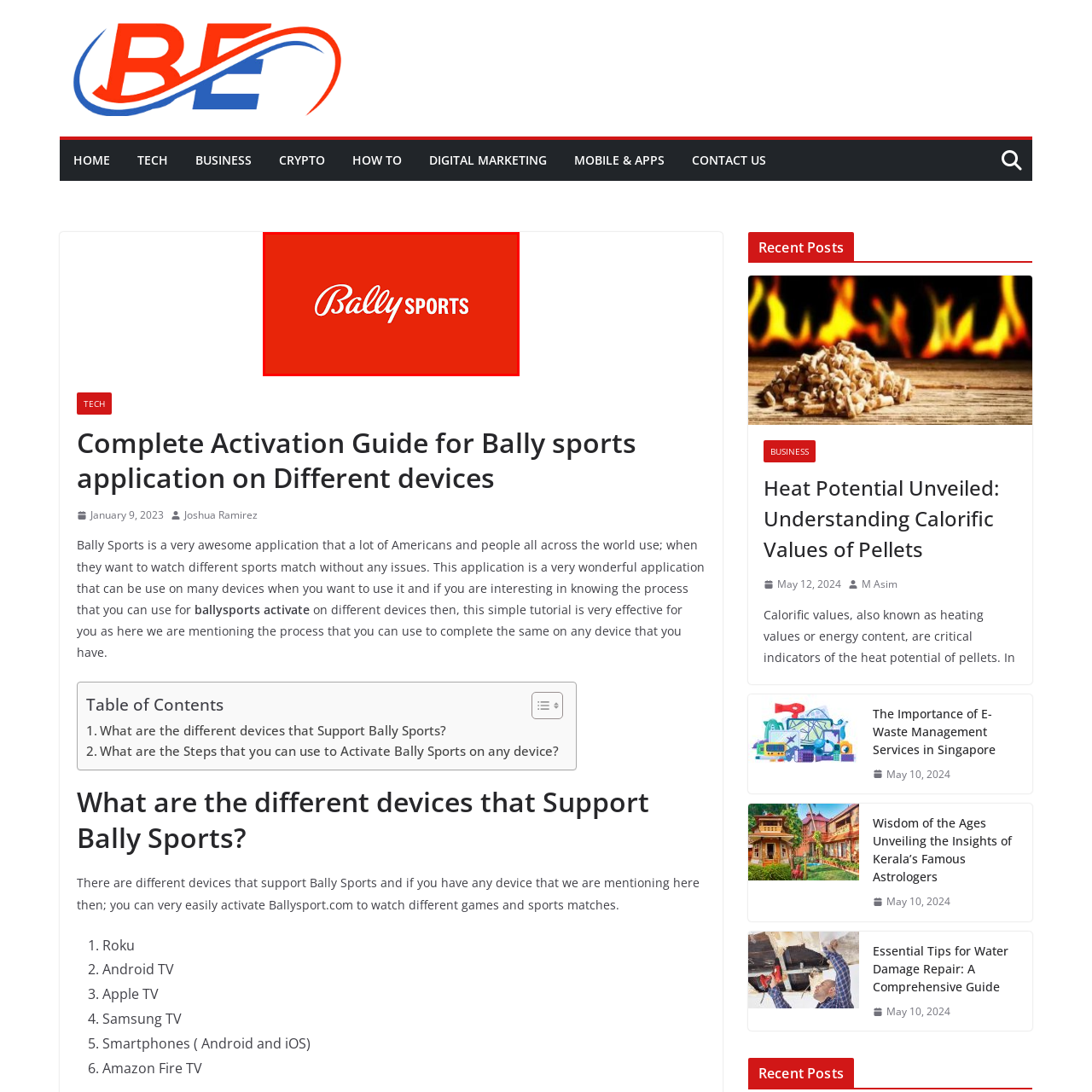Generate a detailed description of the image highlighted within the red border.

The image prominently features the logo of Bally Sports, displayed against a vibrant red background. The logo includes the elegant script of "Bally" in white, complemented by the bold uppercase letters of "SPORTS." This visual represents the Bally Sports application, which is popular for streaming various sports events across multiple devices. The striking color contrast and modern typography convey a sense of excitement and accessibility, reflecting the app's aim to deliver sports entertainment to a wide audience.